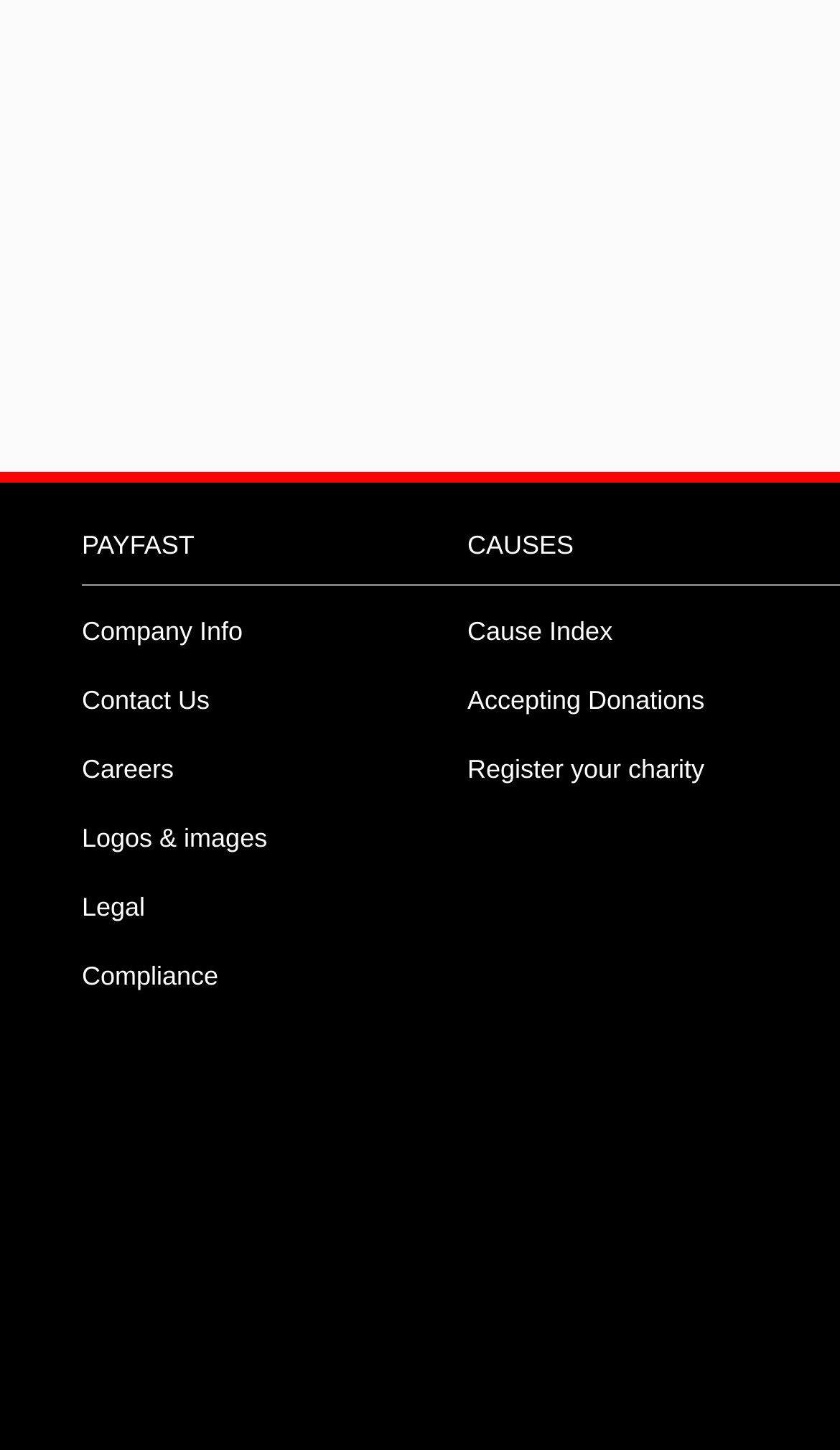Identify the bounding box coordinates for the region of the element that should be clicked to carry out the instruction: "Contact the website". The bounding box coordinates should be four float numbers between 0 and 1, i.e., [left, top, right, bottom].

[0.097, 0.473, 0.25, 0.493]